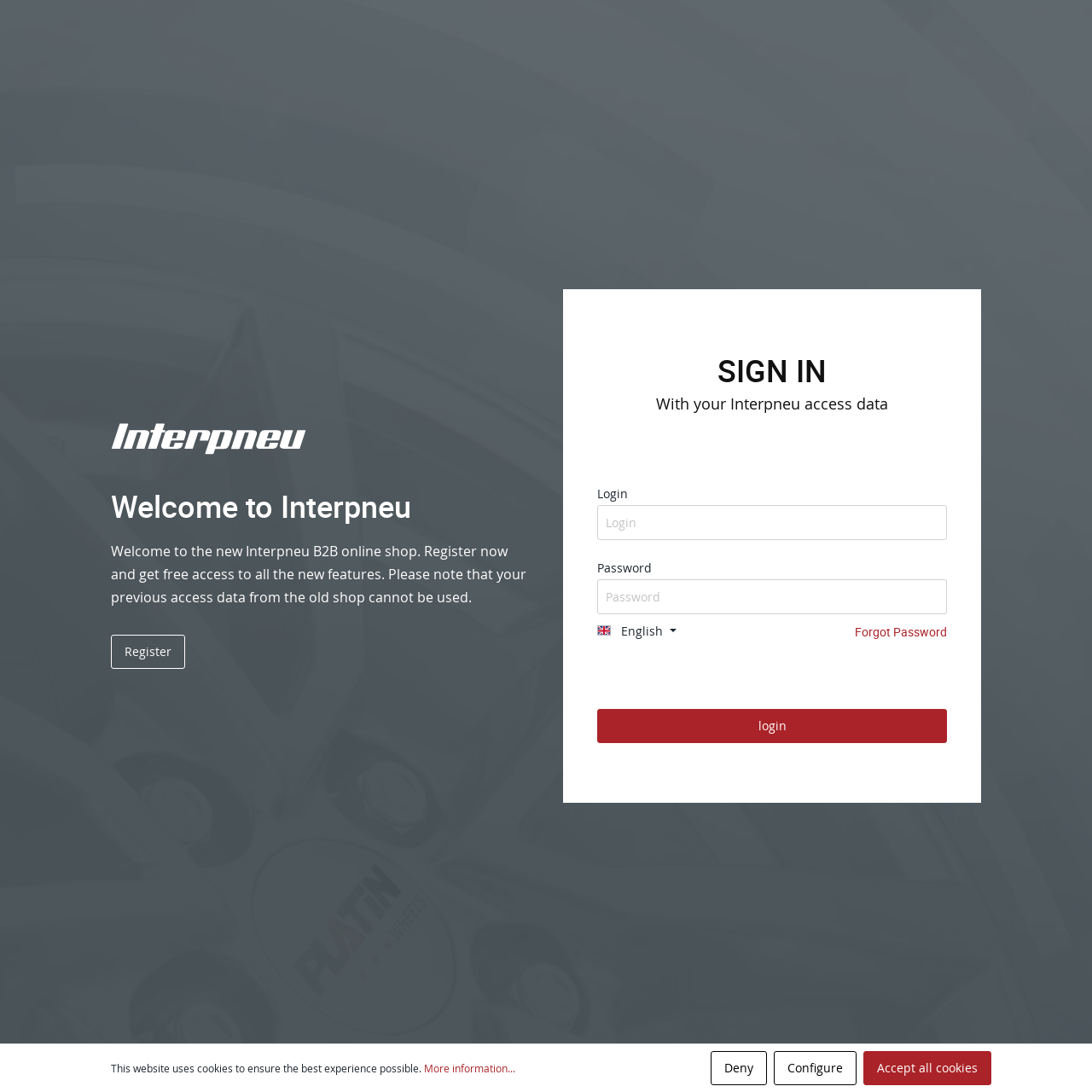Explain in detail what is displayed on the webpage.

The webpage is a sign-up page for Interpneu B2B online shop. At the top, there is a logo image on the left, accompanied by a link. Below the logo, there is a welcome message that introduces the new online shop and invites users to register for free access to new features. 

On the left side, there is a registration section with a "Register" link. On the right side, there is a sign-in section with a "SIGN IN" heading, where users can enter their login credentials. The login section consists of two text boxes for login and password, with a "Login" button below. There is also a "Forgot Password" link and a language selection button set to "English".

At the bottom of the page, there is a notification about the website using cookies, with a "More information..." link. Below this notification, there are three buttons to manage cookie settings: "Deny", "Configure", and "Accept all cookies".